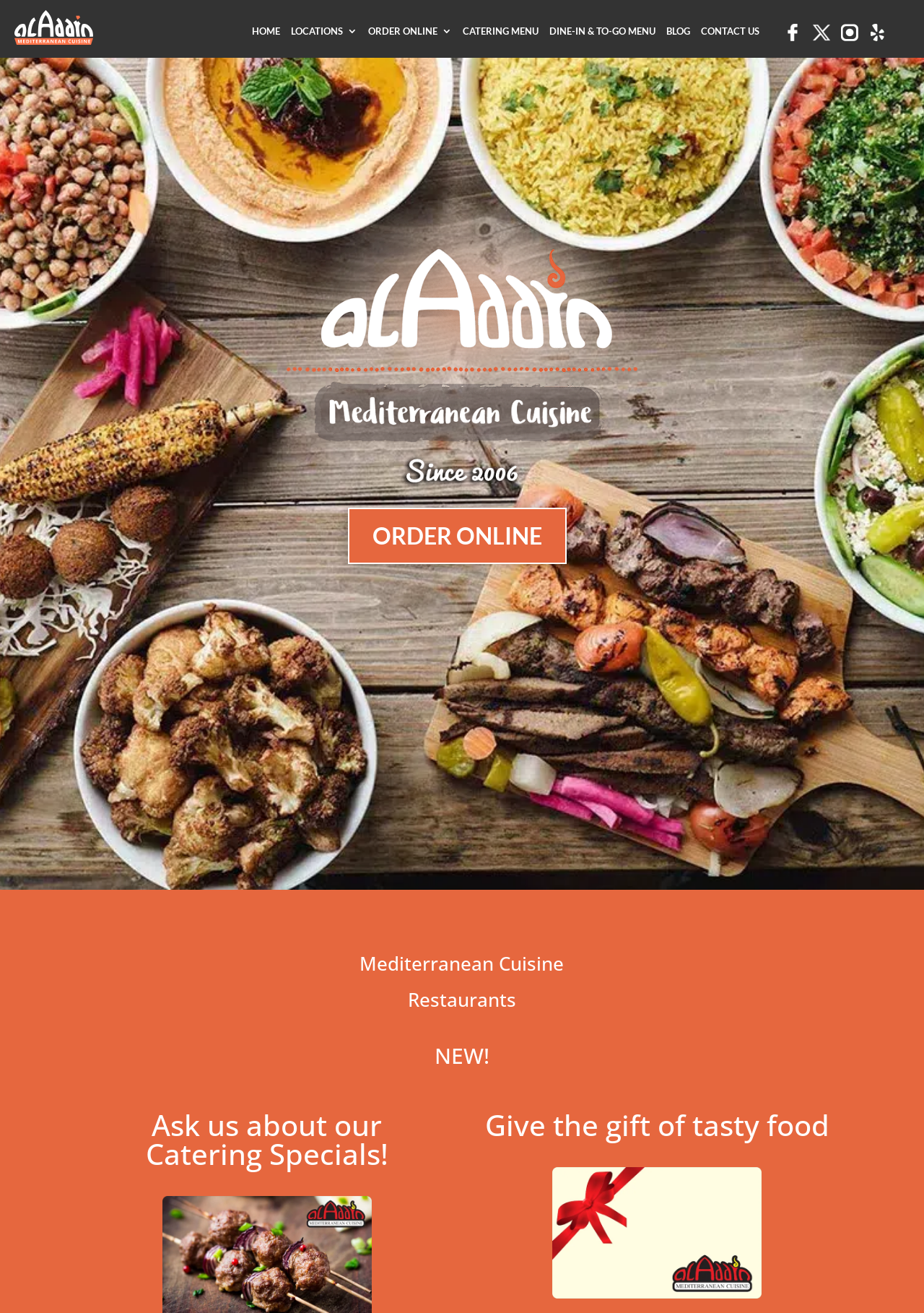Please locate and retrieve the main header text of the webpage.

Mediterranean Cuisine Restaurants